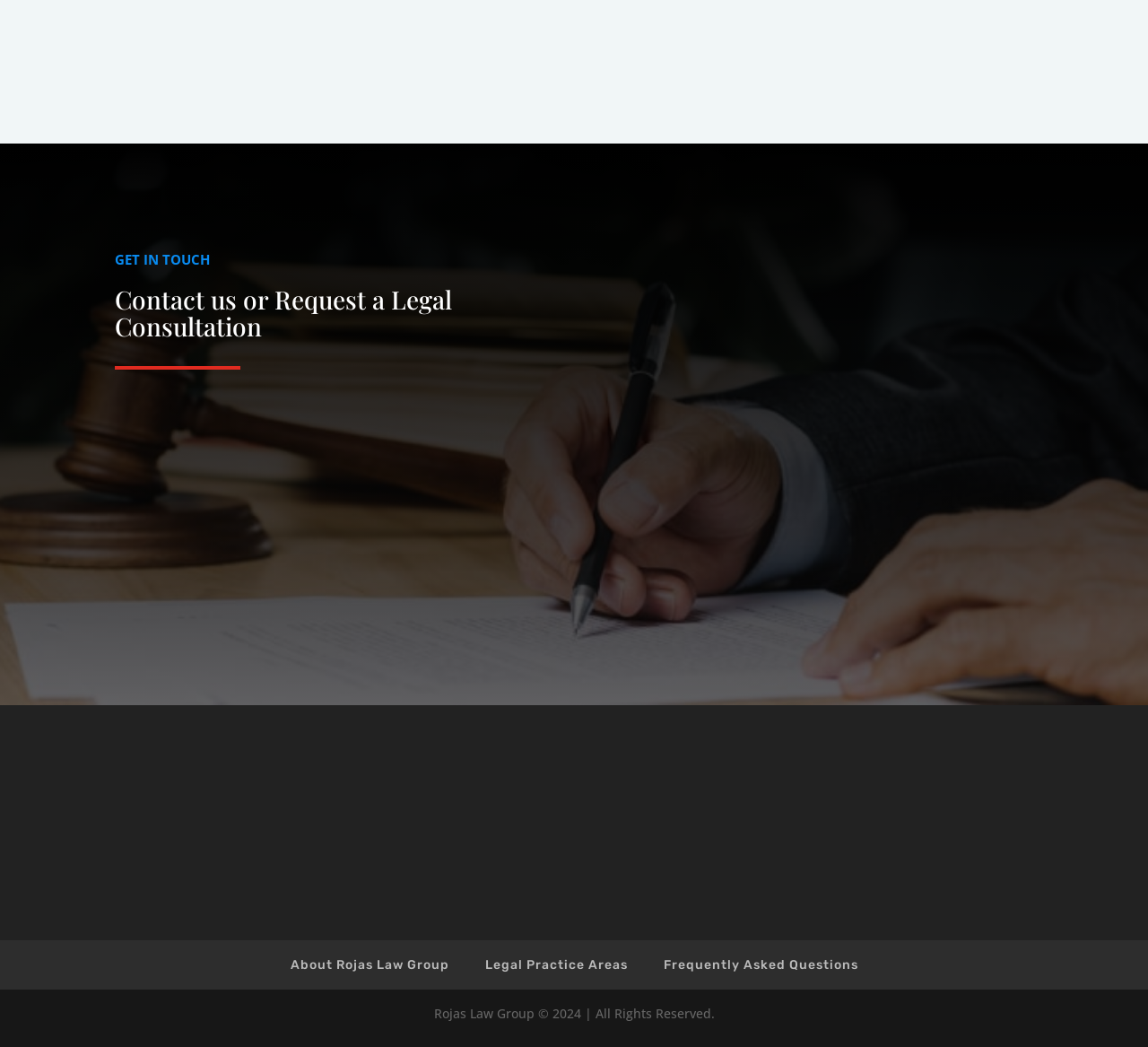What is the copyright year of Rojas Law Group?
Utilize the image to construct a detailed and well-explained answer.

I found the copyright year by looking at the StaticText element at the bottom of the page. The text is 'Rojas Law Group © 2024 | All Rights Reserved'.